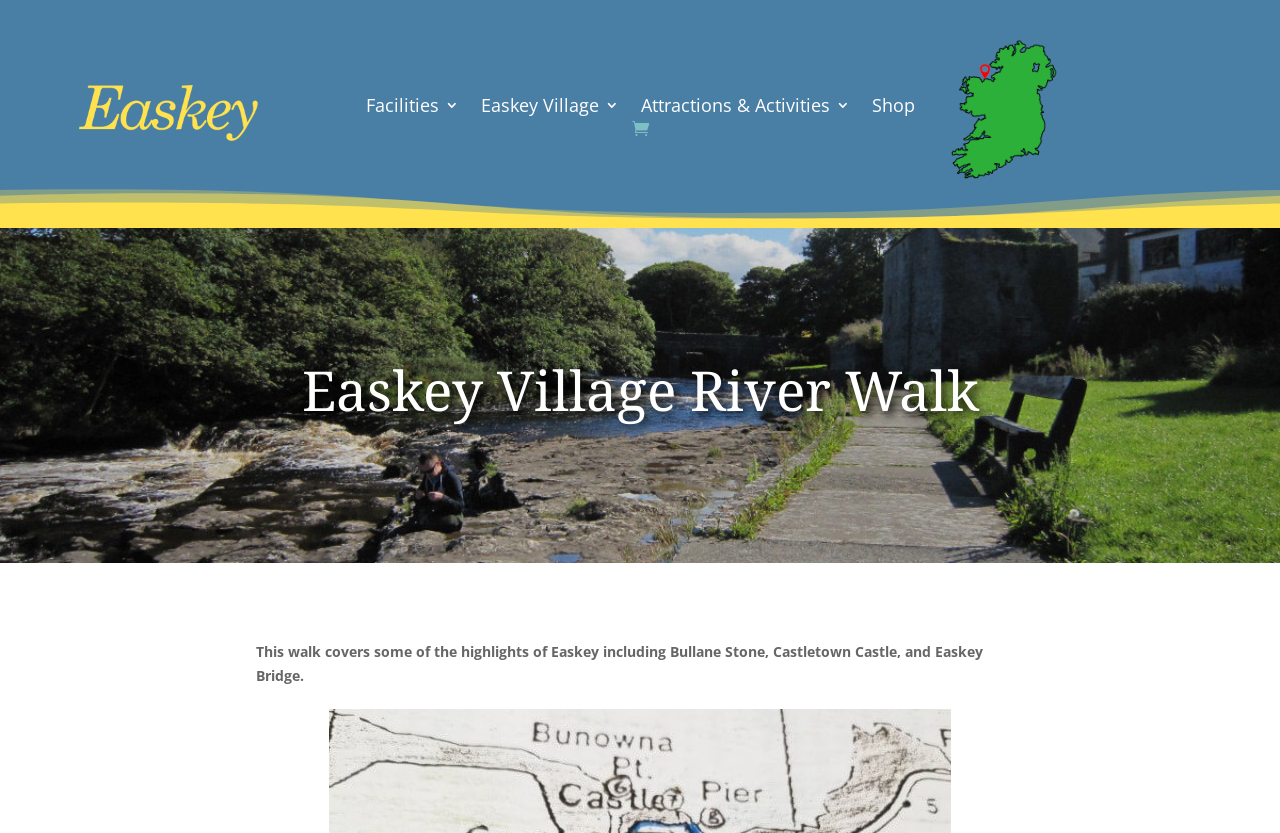What is the purpose of the walk?
Refer to the image and respond with a one-word or short-phrase answer.

To cover highlights of Easkey